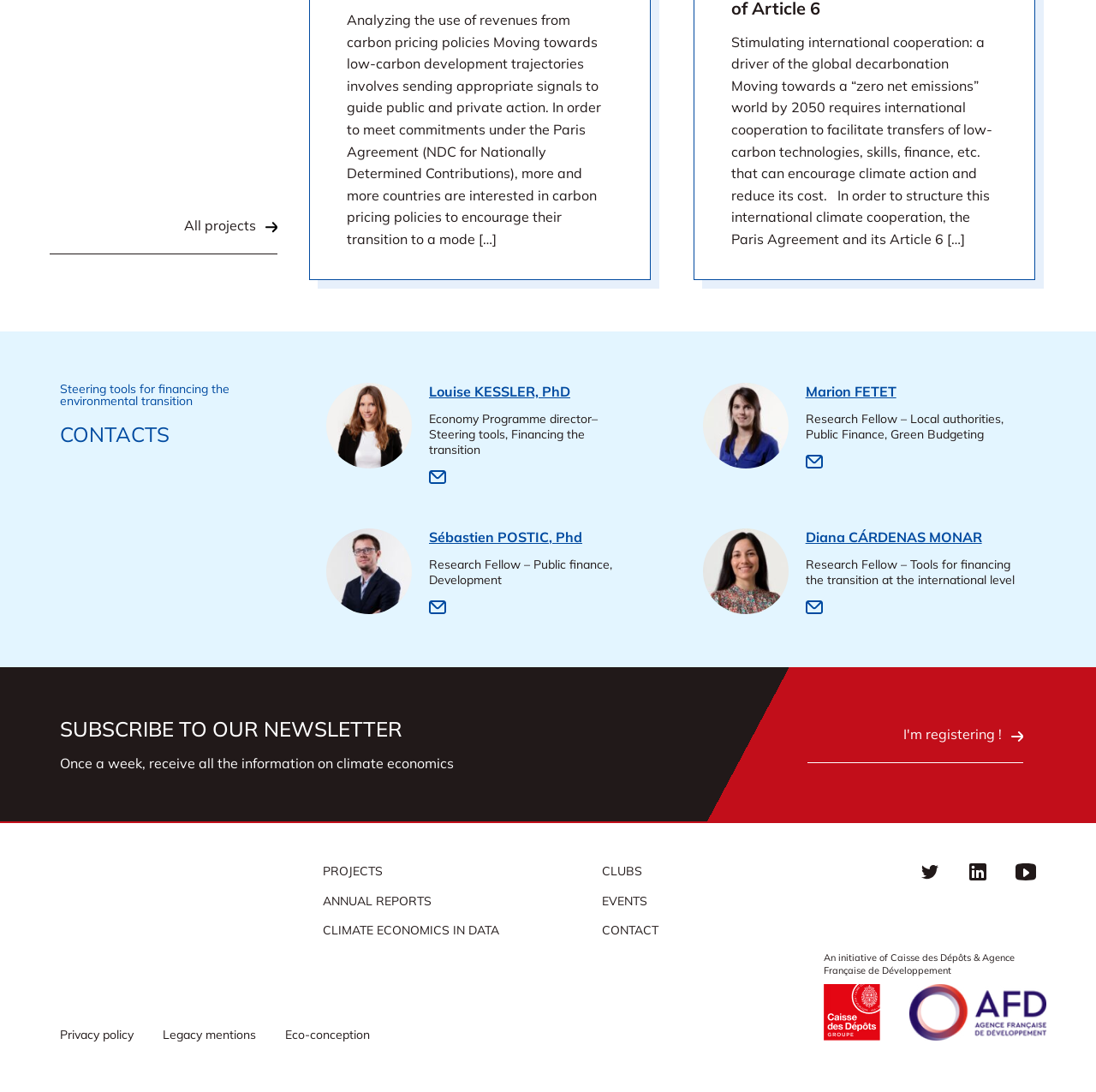Specify the bounding box coordinates for the region that must be clicked to perform the given instruction: "Contact Louise KESSLER, PhD".

[0.298, 0.443, 0.376, 0.459]